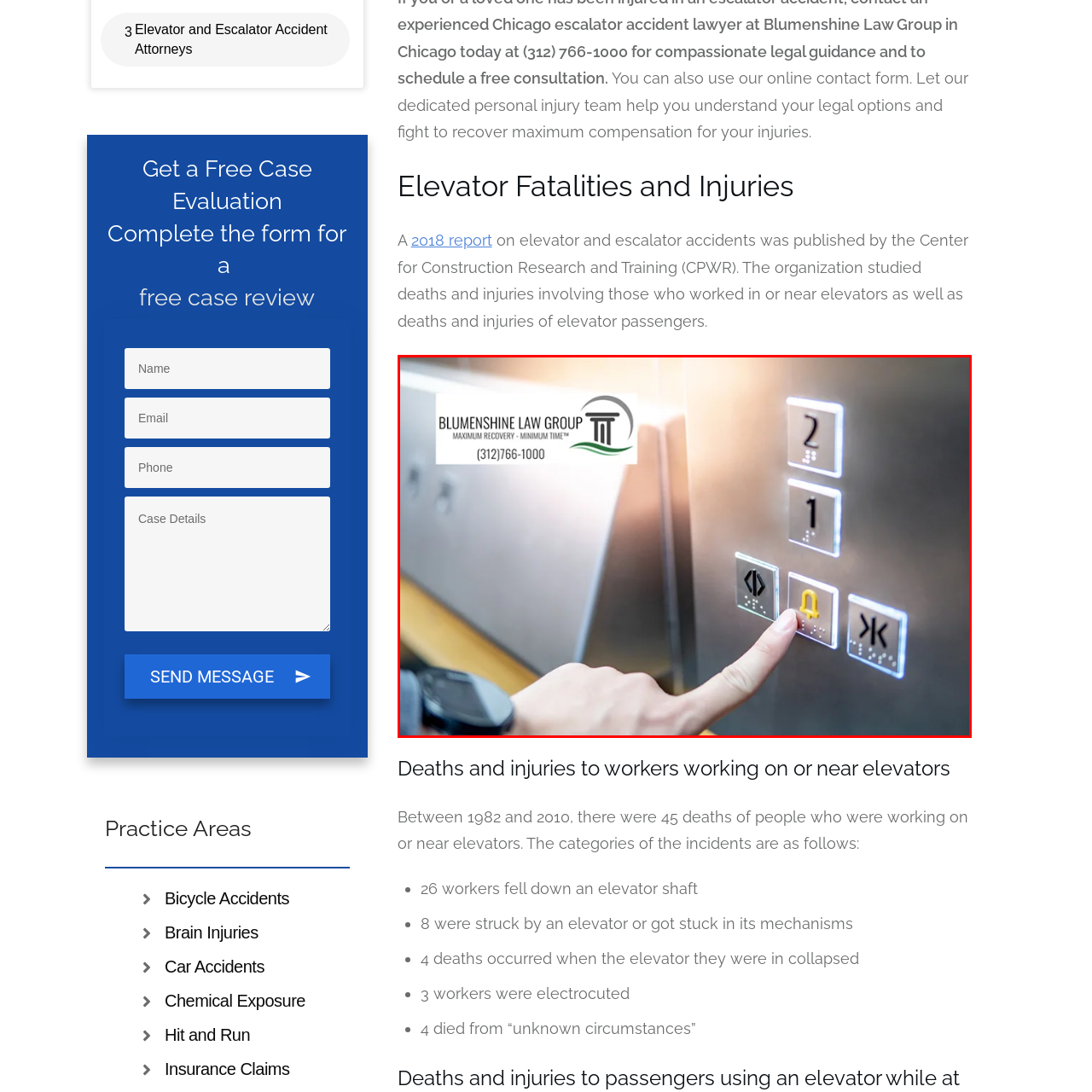Generate a detailed caption for the image that is outlined by the red border.

The image captures a close-up view of elevator buttons, showcasing a silver panel with illuminated symbols. A person’s finger, gently pressing the bell button, indicates an action related to elevator operation. Above the buttons, the numbers 1 and 2 are visible, suggesting the elevator is in an active setting. The presence of a small graphic of a bell highlights the button’s function, likely for requesting assistance or indicating a need for help. The overall design is sleek, reflecting modern elevator aesthetics. In the top corner, the logo of Blumenshine Law Group is displayed, which features the firm's name, tagline emphasizing maximum recovery, and contact information, indicating a connection to personal injury legal services related to elevator and escalator incidents. This blend of imagery and branding underscores the importance of safety and legal support in elevator emergencies.